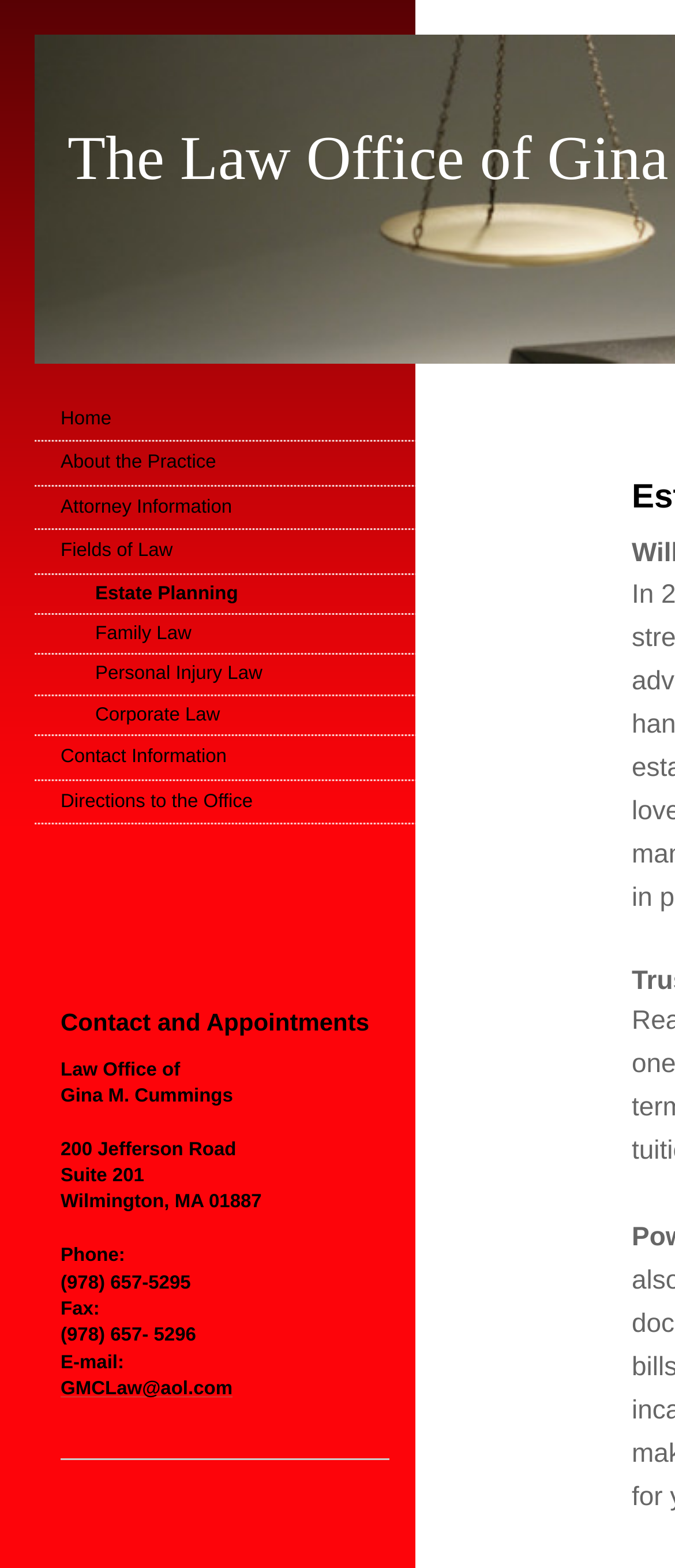Please determine the bounding box coordinates of the element to click on in order to accomplish the following task: "view attorney information". Ensure the coordinates are four float numbers ranging from 0 to 1, i.e., [left, top, right, bottom].

[0.051, 0.31, 0.667, 0.338]